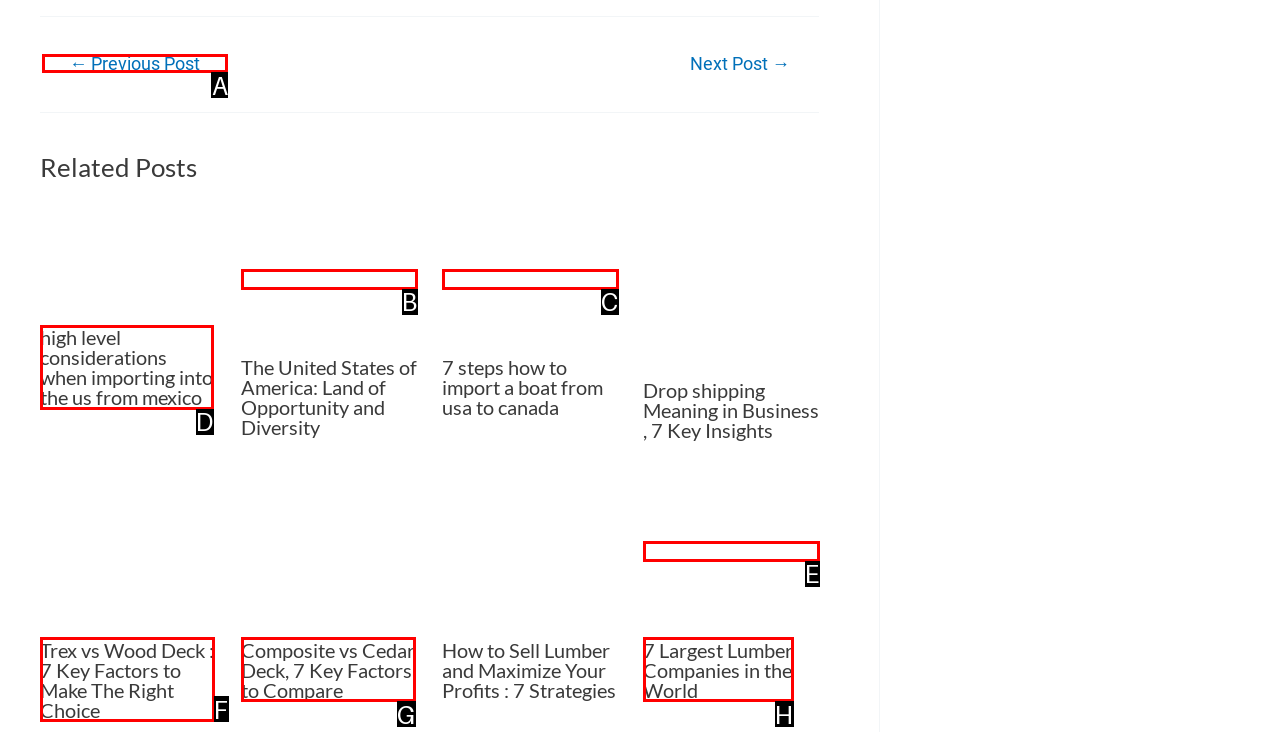Find the UI element described as: aria-label="Advertisement" name="aswift_2" title="Advertisement"
Reply with the letter of the appropriate option.

None